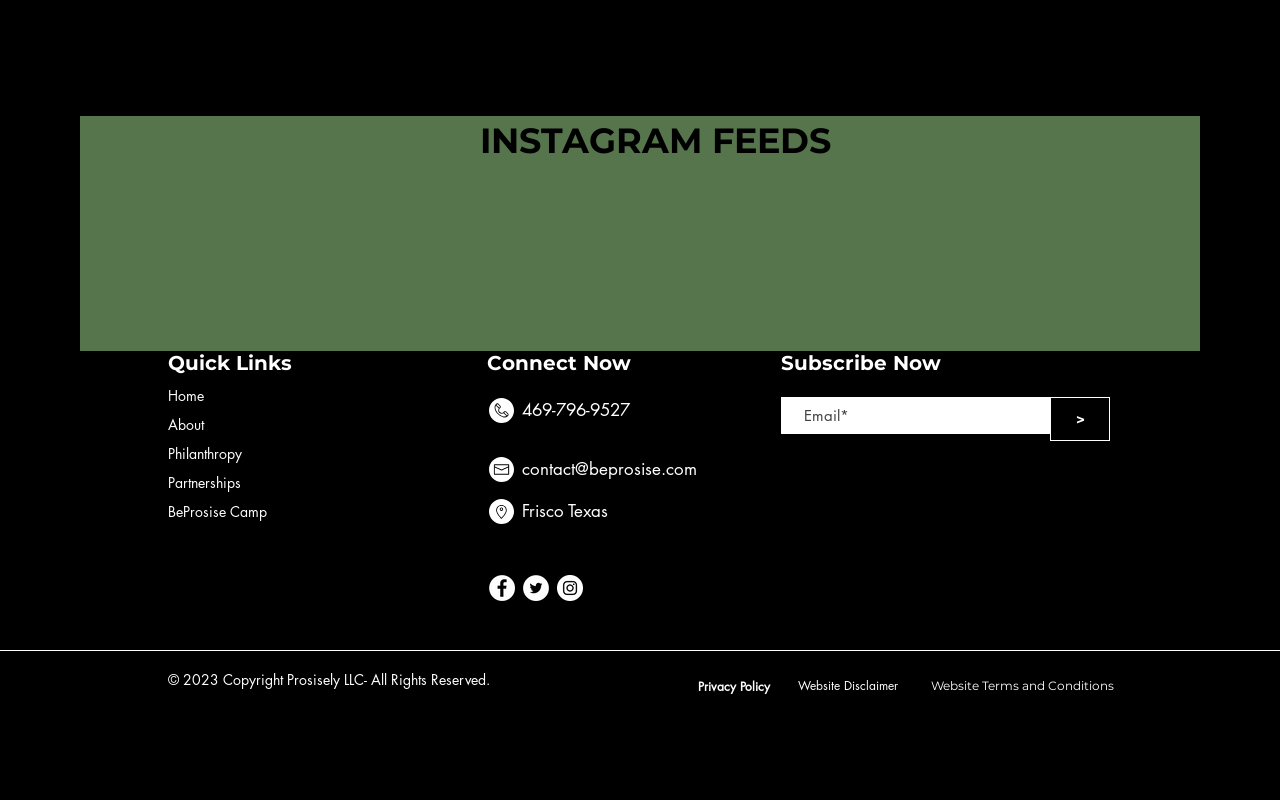What is the email address to contact?
Utilize the information in the image to give a detailed answer to the question.

I found the email address by looking at the 'Connect Now' section, where I saw a link with the text 'contact@beprosise.com'.